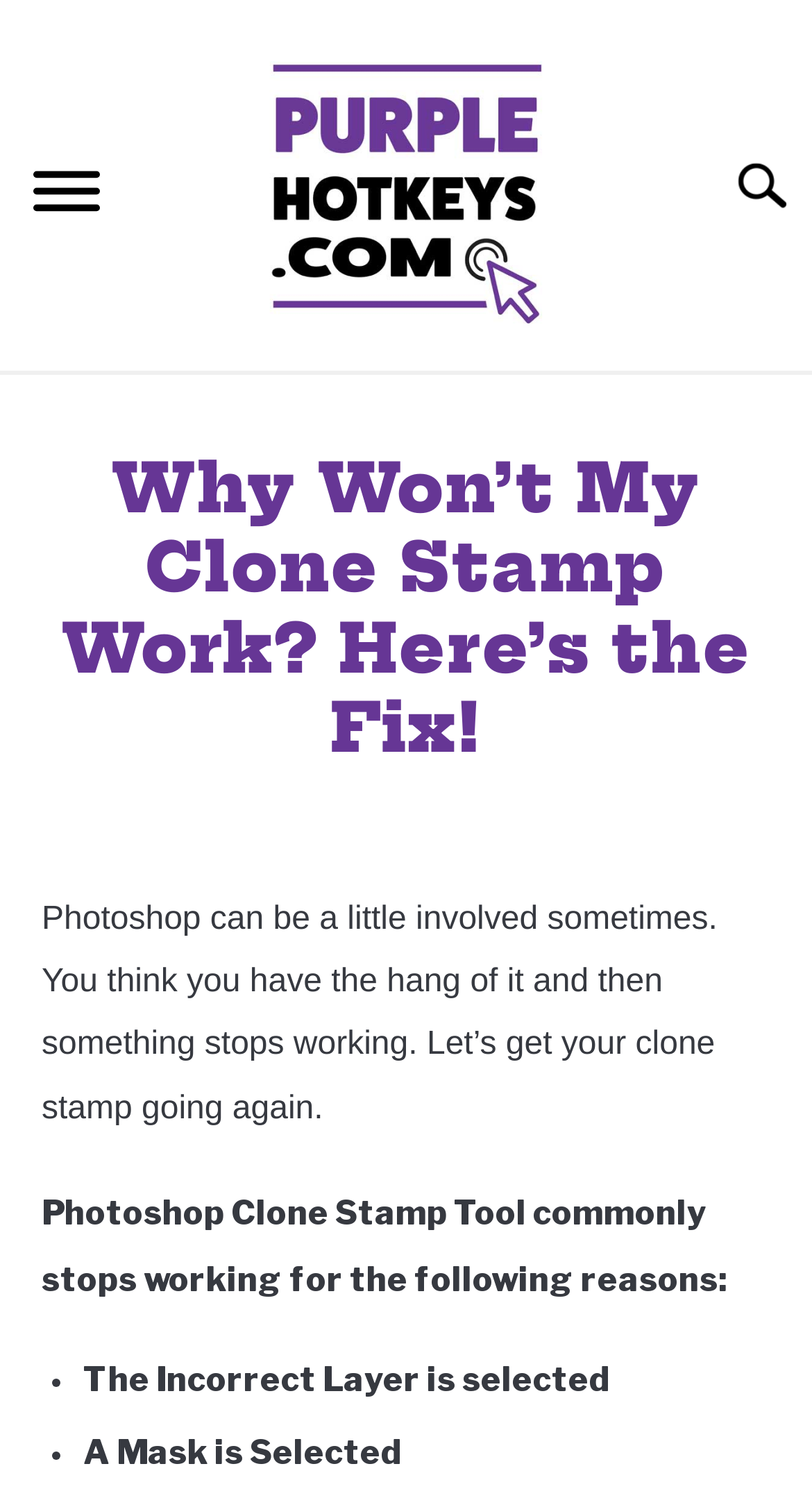Please determine the bounding box coordinates of the section I need to click to accomplish this instruction: "Show all metadata".

None